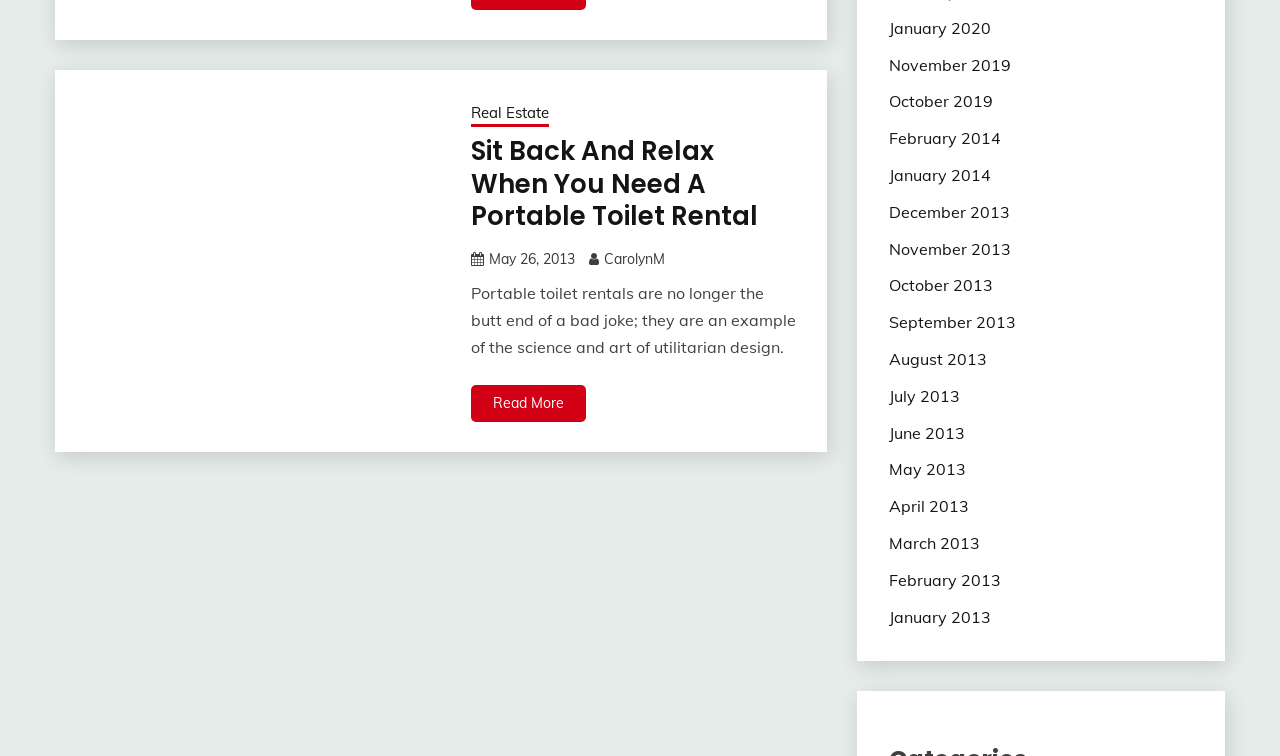What is the category of the article?
Provide a thorough and detailed answer to the question.

The category of the article can be determined by looking at the link 'Real Estate' which suggests that the article belongs to this category.